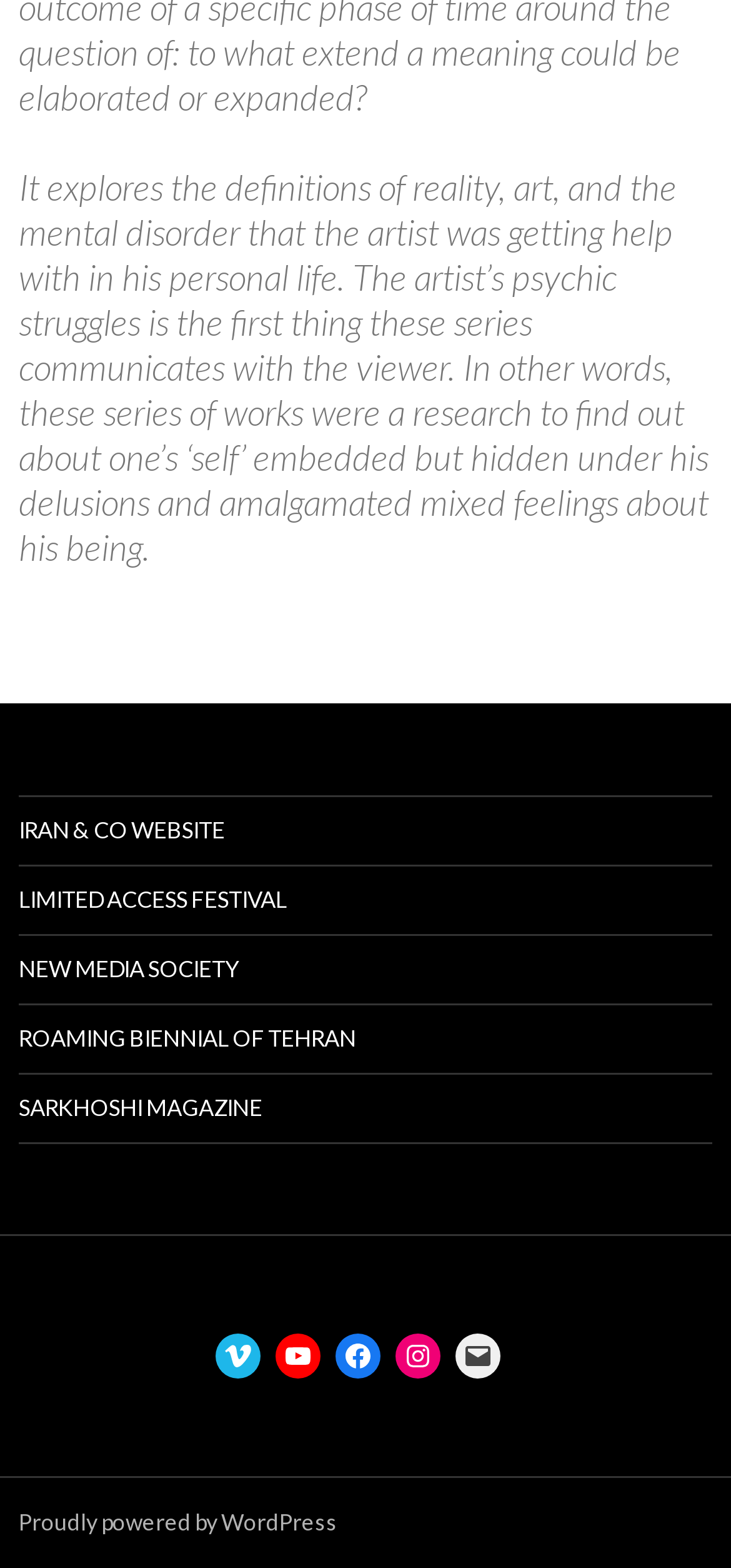Ascertain the bounding box coordinates for the UI element detailed here: "Proudly powered by WordPress". The coordinates should be provided as [left, top, right, bottom] with each value being a float between 0 and 1.

[0.026, 0.962, 0.462, 0.98]